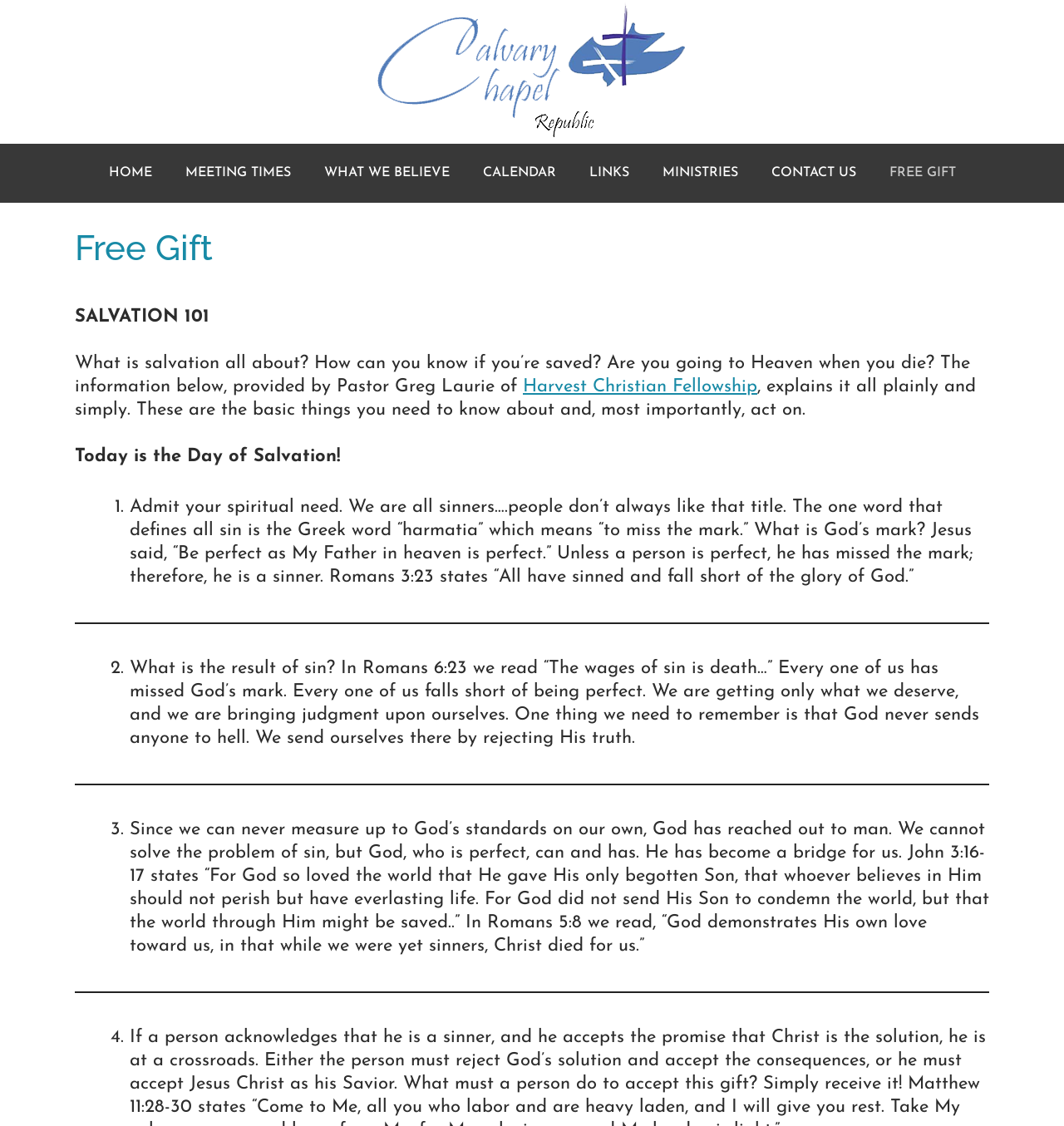From the element description: "alt="Calvary Chapel of Republic, MO"", extract the bounding box coordinates of the UI element. The coordinates should be expressed as four float numbers between 0 and 1, in the order [left, top, right, bottom].

[0.352, 0.053, 0.648, 0.069]